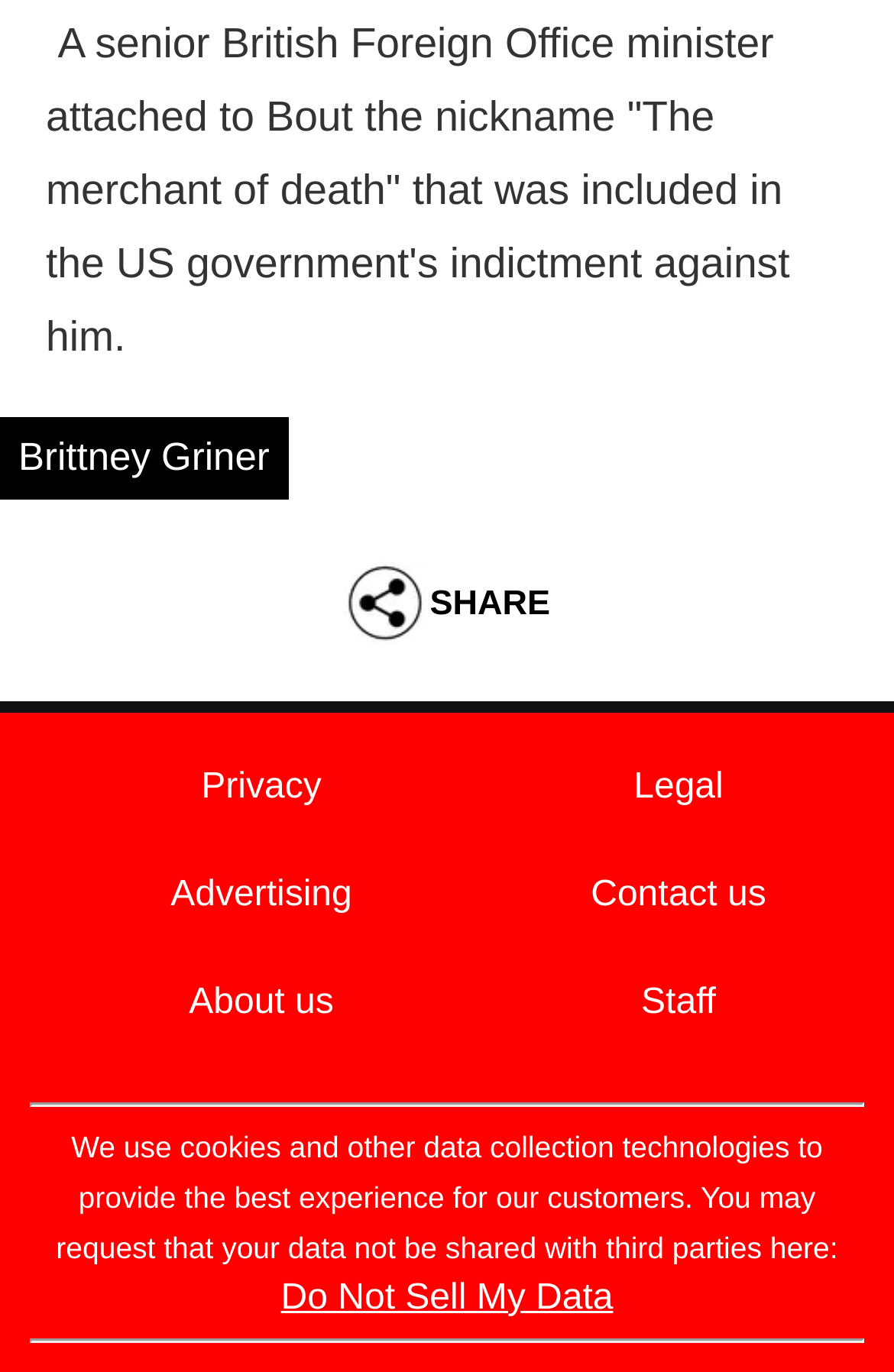Provide the bounding box coordinates of the section that needs to be clicked to accomplish the following instruction: "Click on Do Not Sell My Data."

[0.314, 0.932, 0.686, 0.96]